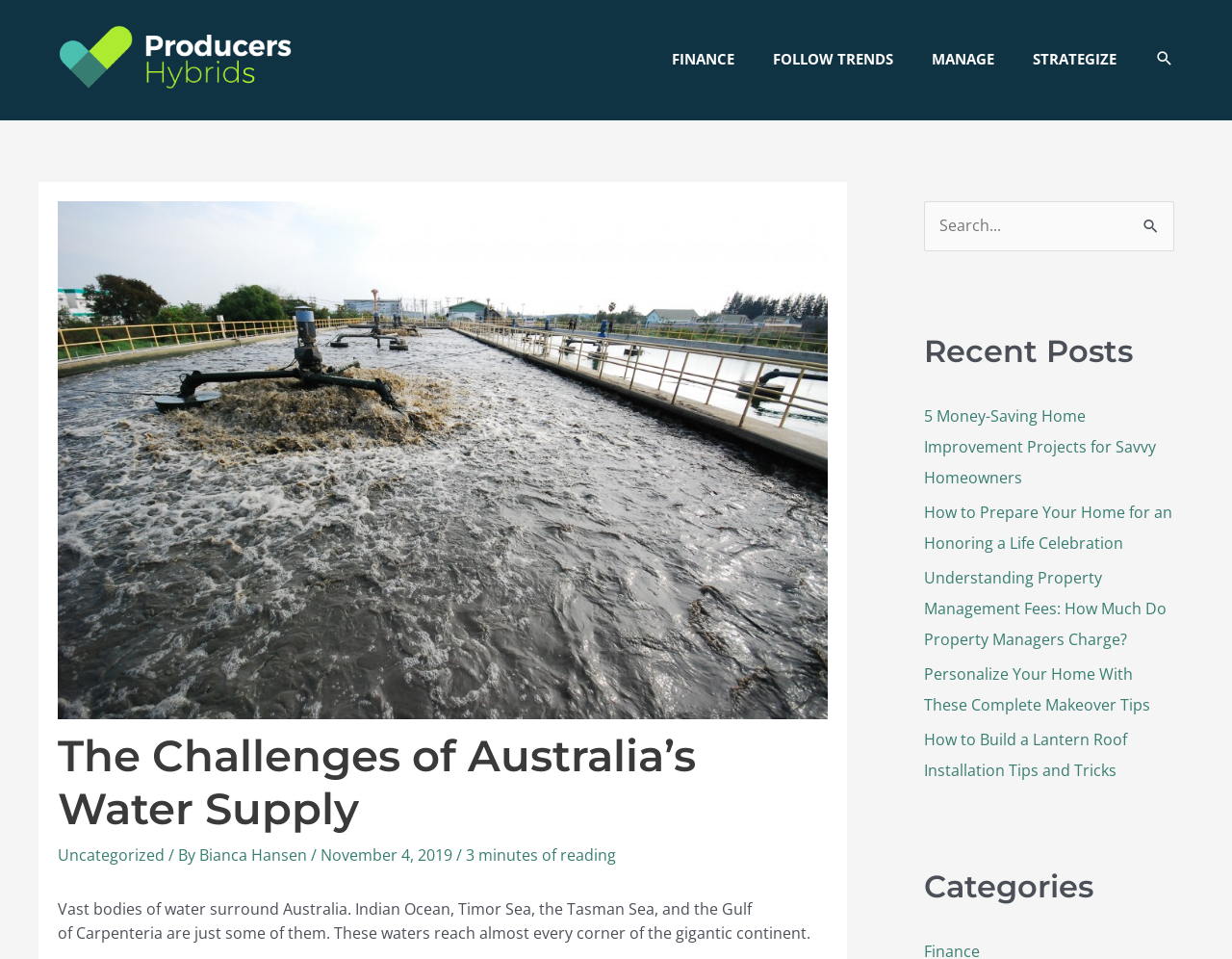Please answer the following question using a single word or phrase: 
What is the author of the article?

Bianca Hansen